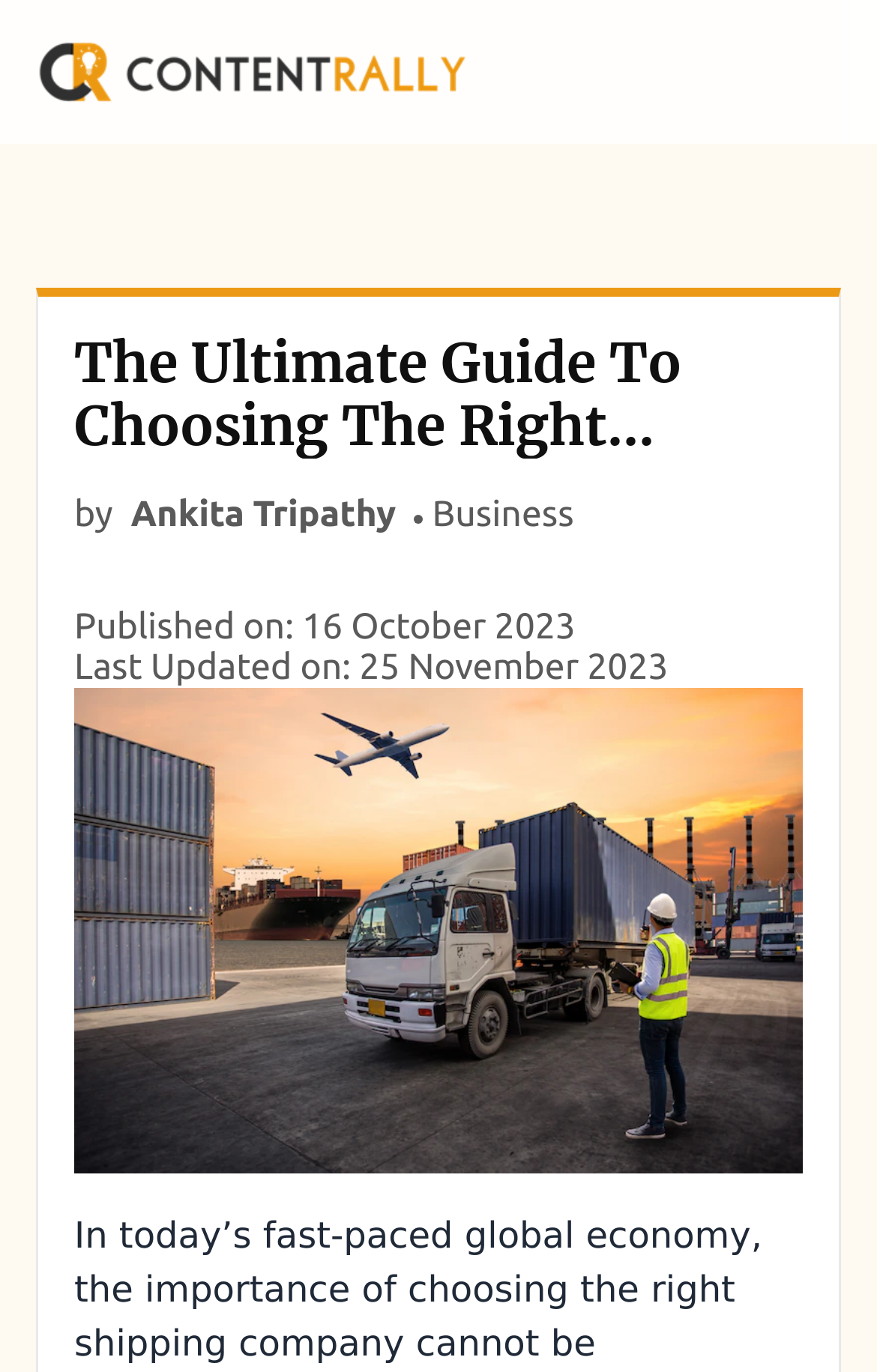Find the bounding box of the UI element described as follows: "Business".

[0.493, 0.36, 0.654, 0.39]